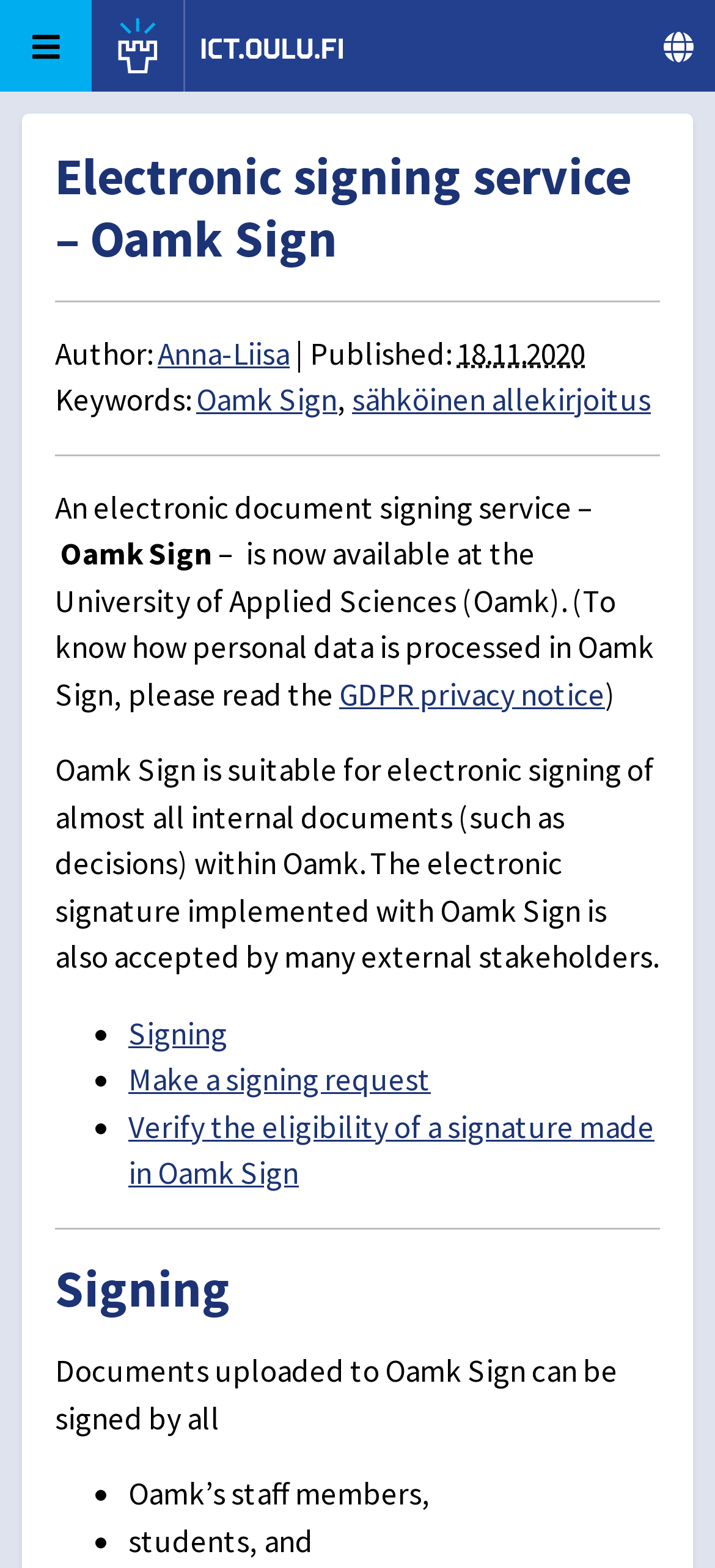Please determine the bounding box coordinates for the UI element described here. Use the format (top-left x, top-left y, bottom-right x, bottom-right y) with values bounded between 0 and 1: Signing

[0.179, 0.646, 0.318, 0.671]